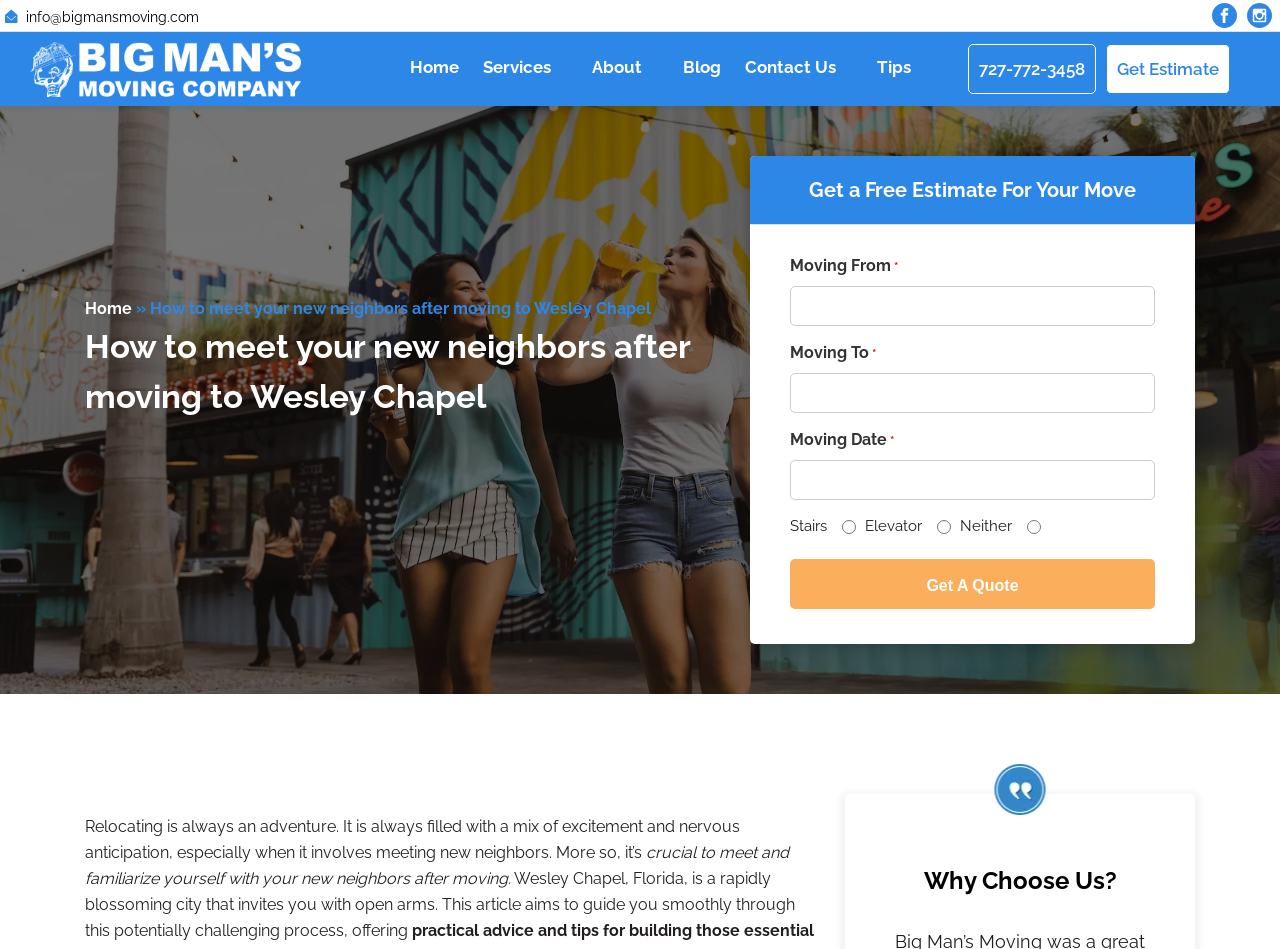Can you find and provide the title of the webpage?

How to meet your new neighbors after moving to Wesley Chapel